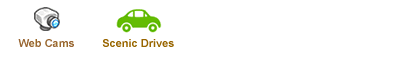What has replaced the old hay cutting tool?
Please answer the question with as much detail as possible using the screenshot.

According to the caption, the old hay cutting tool has been 'replaced by modern tractors that dominate today's farming landscape', implying that modern tractors have taken over the role of the old tool in farming practices.